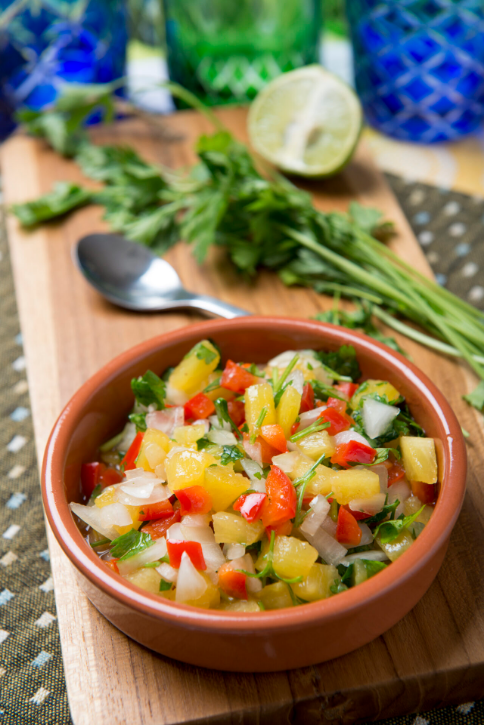What is the purpose of the slice of lime?
Using the image, give a concise answer in the form of a single word or short phrase.

Enhancing refreshing appeal